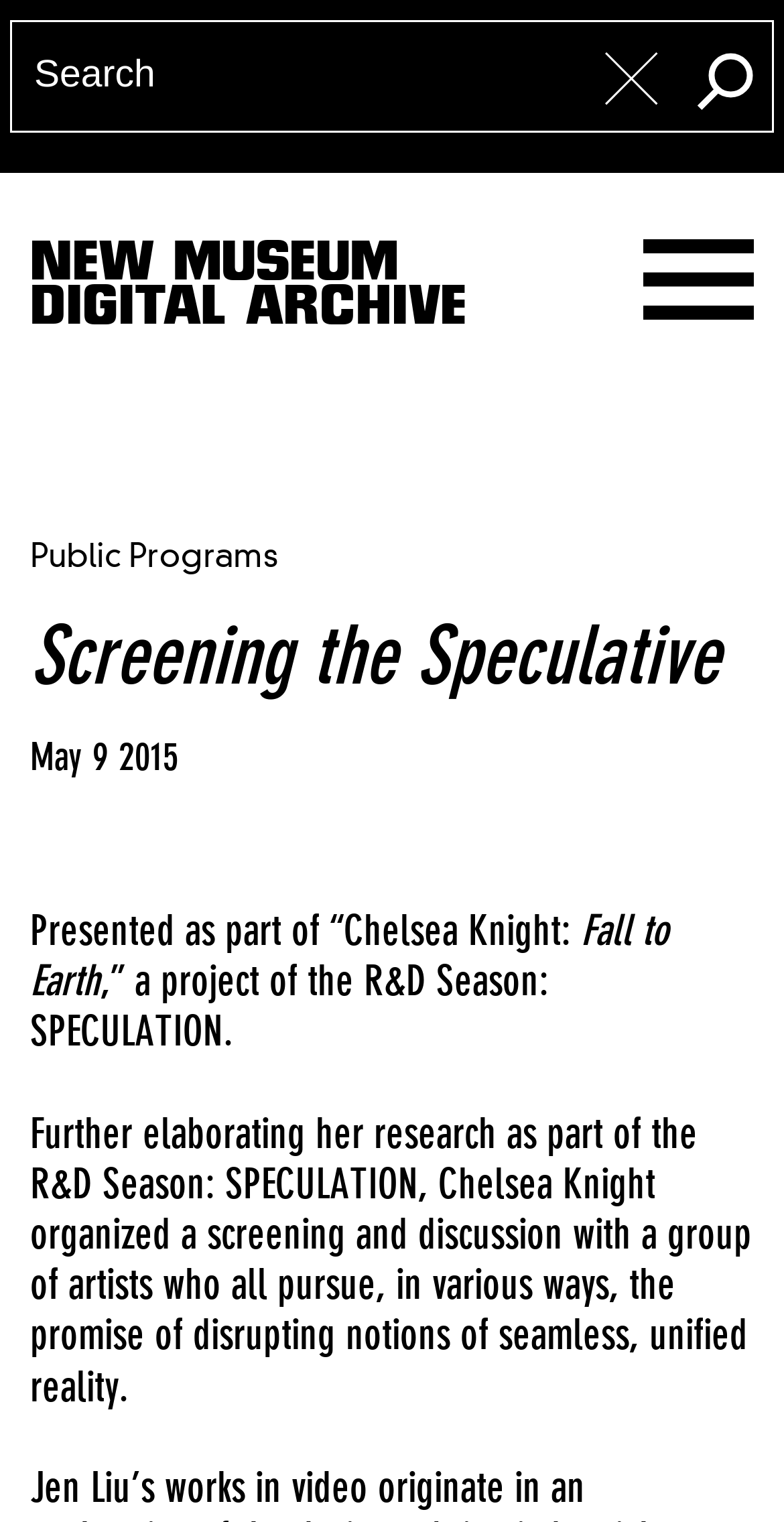What is the purpose of the event 'Screening the Speculative'?
Based on the image, answer the question with a single word or brief phrase.

Screening and discussion